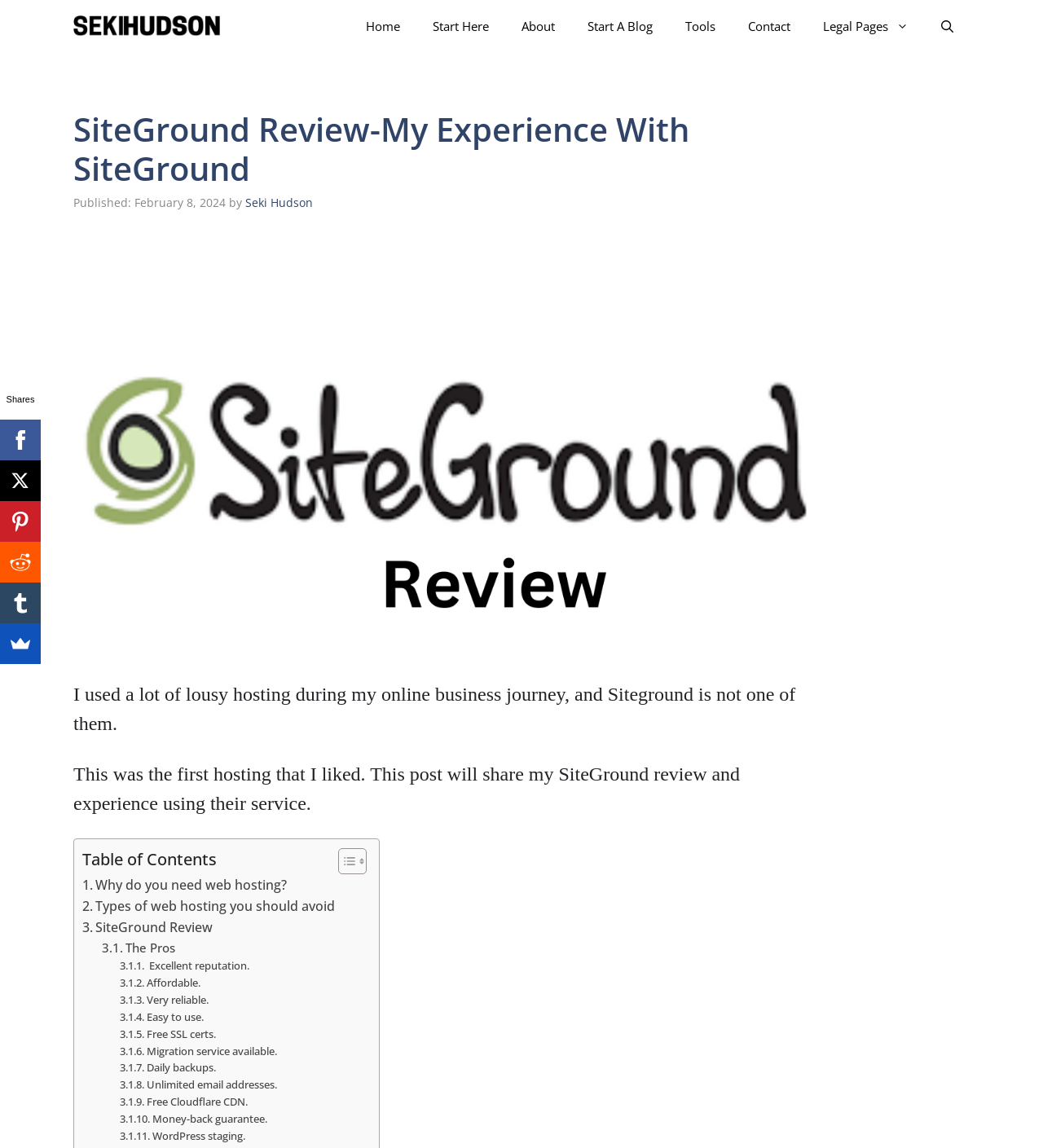What is the topic of the blog post?
Please provide a detailed and thorough answer to the question.

The topic of the blog post can be determined by looking at the heading 'SiteGround Review-My Experience With SiteGround' and the introductory text that follows, which mentions the author's experience with SiteGround.